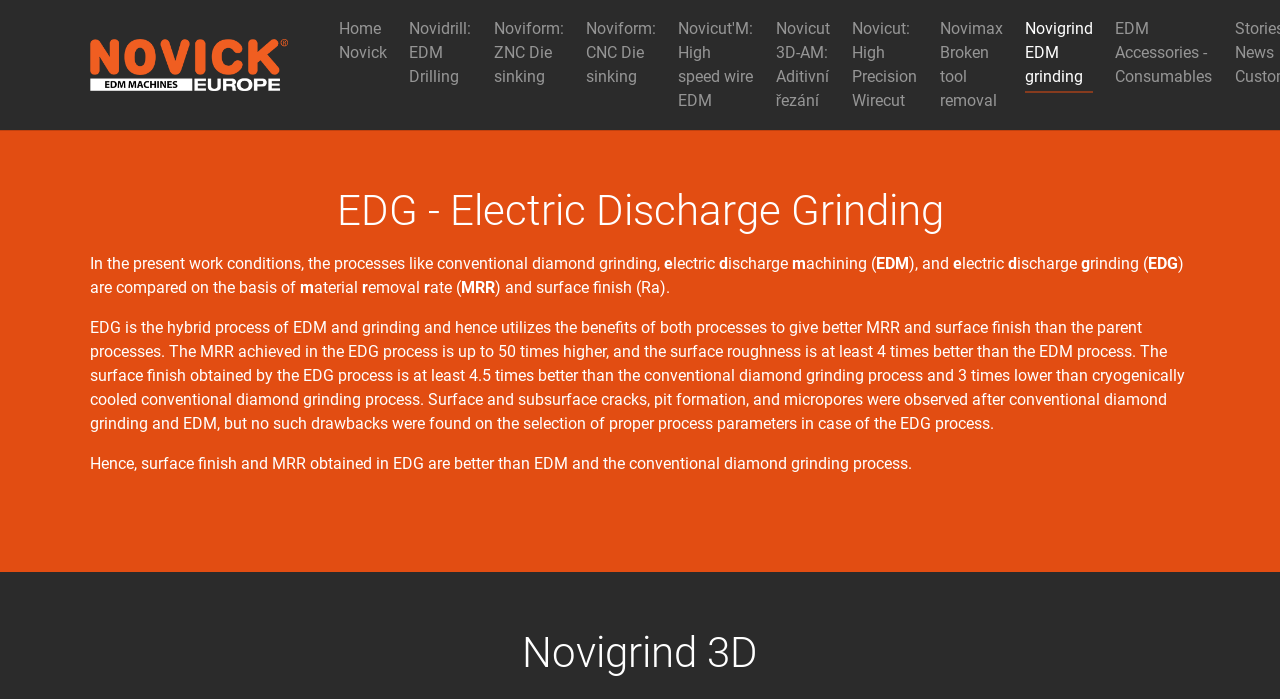Detail the various sections and features of the webpage.

This webpage is about Novigrind EDM grinding, a company that offers high-quality EDM machines made for Europe. At the top left corner, there is a logo of the company, which is an image with a link to the homepage. 

Below the logo, there is a navigation menu with several links, including "Home Novick", "Novidrill: EDM Drilling", "Noviform: ZNC Die sinking", and others. These links are arranged horizontally, with "Home Novick" on the left and "EDM Accessories - Consumables" on the right.

The main content of the webpage is divided into two sections. The first section has a heading "EDG - Electric Discharge Grinding" and consists of several paragraphs of text. The text discusses the advantages of EDG over conventional diamond grinding and EDM, including higher material removal rates and better surface finish.

The second section has a heading "Novigrind 3D" and is located below the first section. However, the content of this section is not provided in the accessibility tree.

Throughout the webpage, there are no images other than the company logo. The layout is clean, with clear headings and concise text.